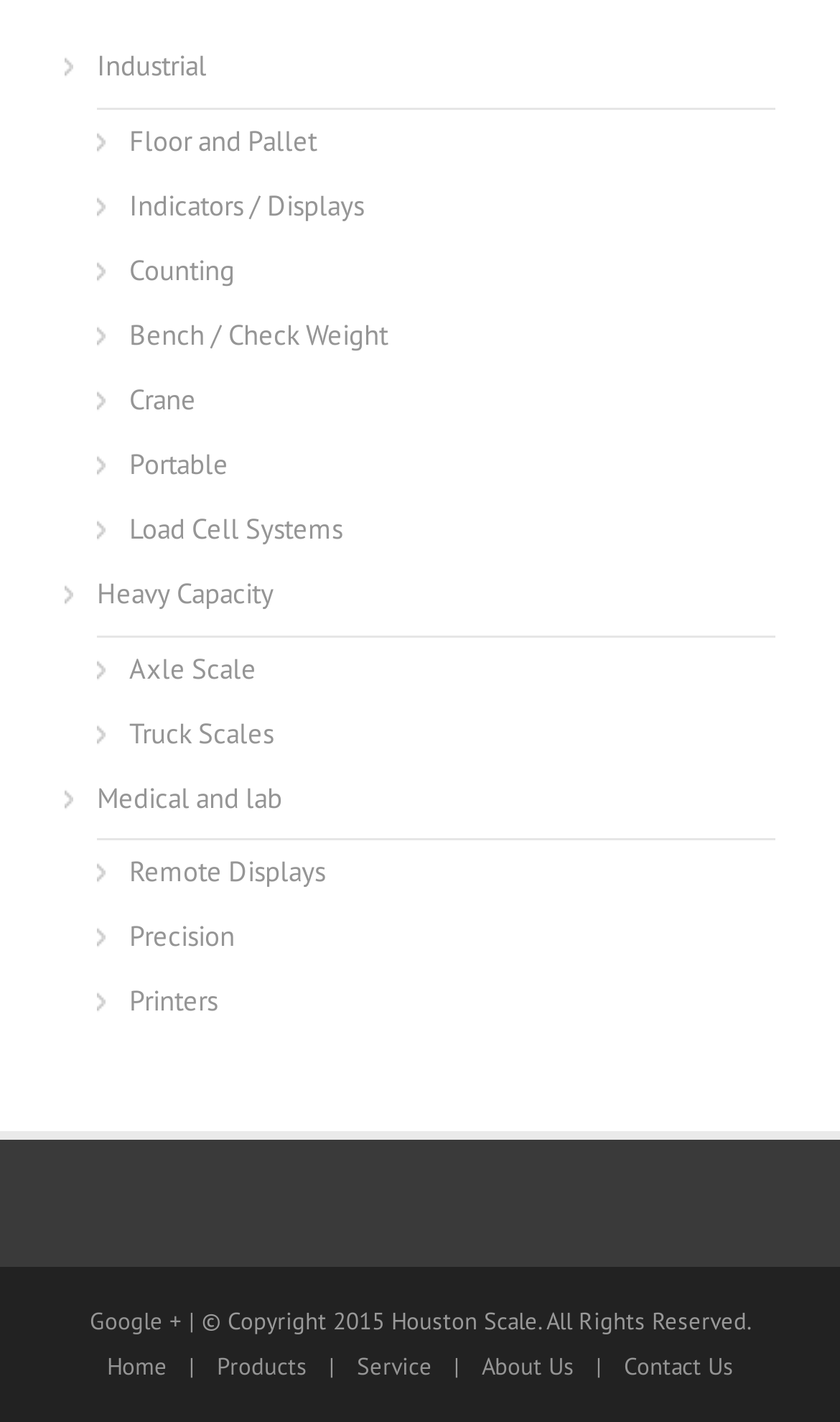Please determine the bounding box coordinates for the UI element described as: "Indicators / Displays".

[0.154, 0.131, 0.433, 0.157]